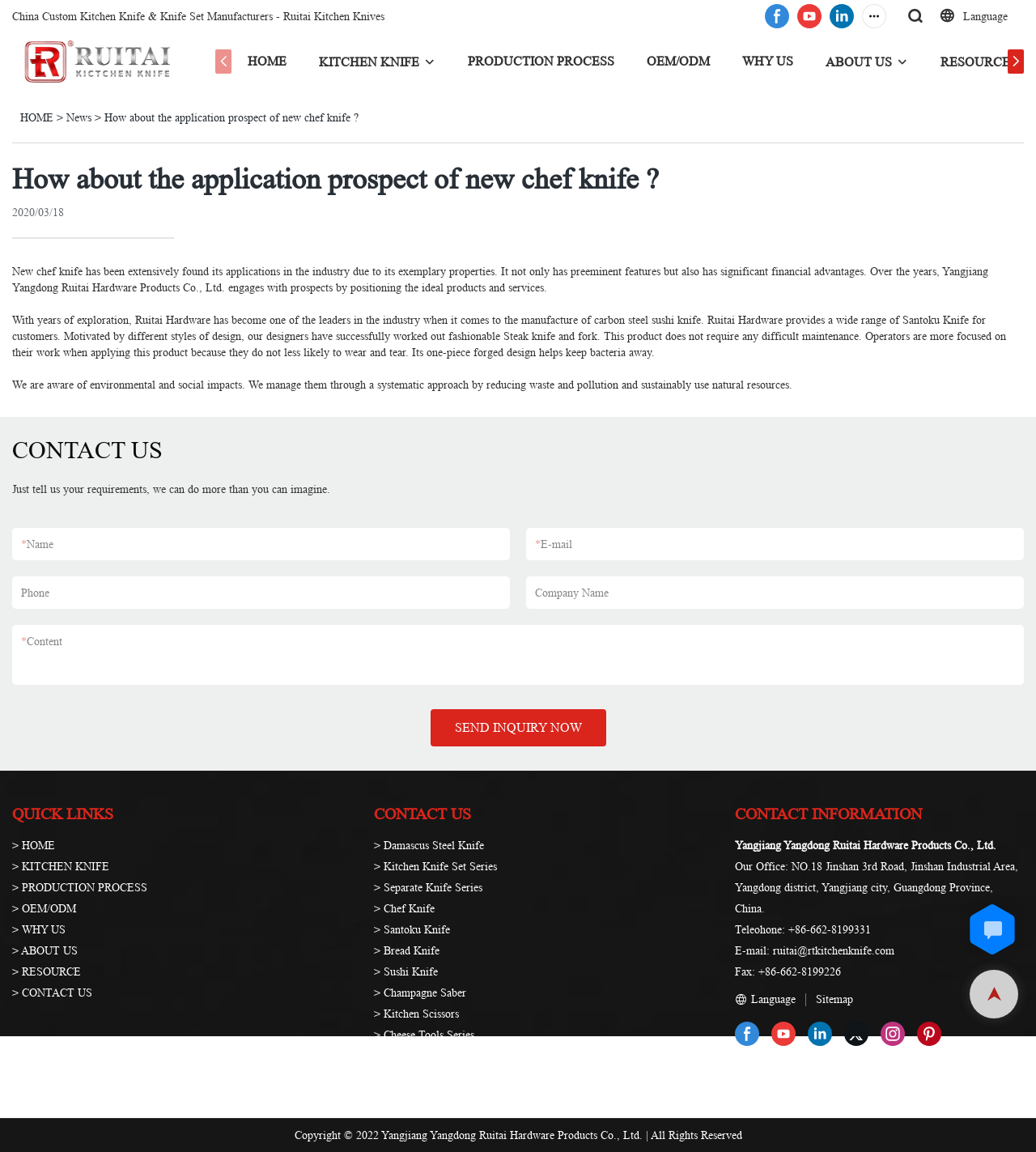Find the bounding box coordinates of the area to click in order to follow the instruction: "Click on the 'HOME' link".

[0.239, 0.044, 0.276, 0.063]